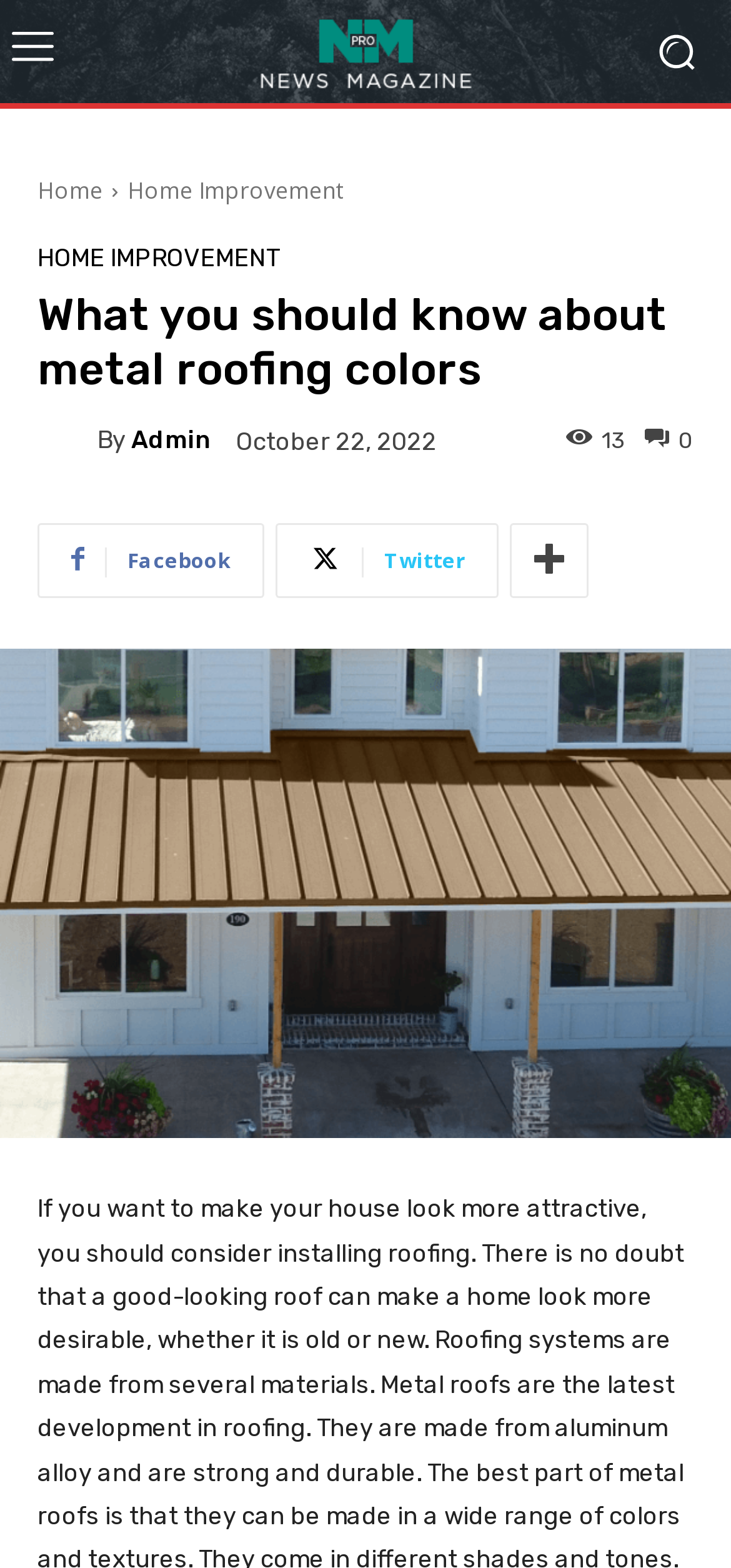Please find and provide the title of the webpage.

What you should know about metal roofing colors